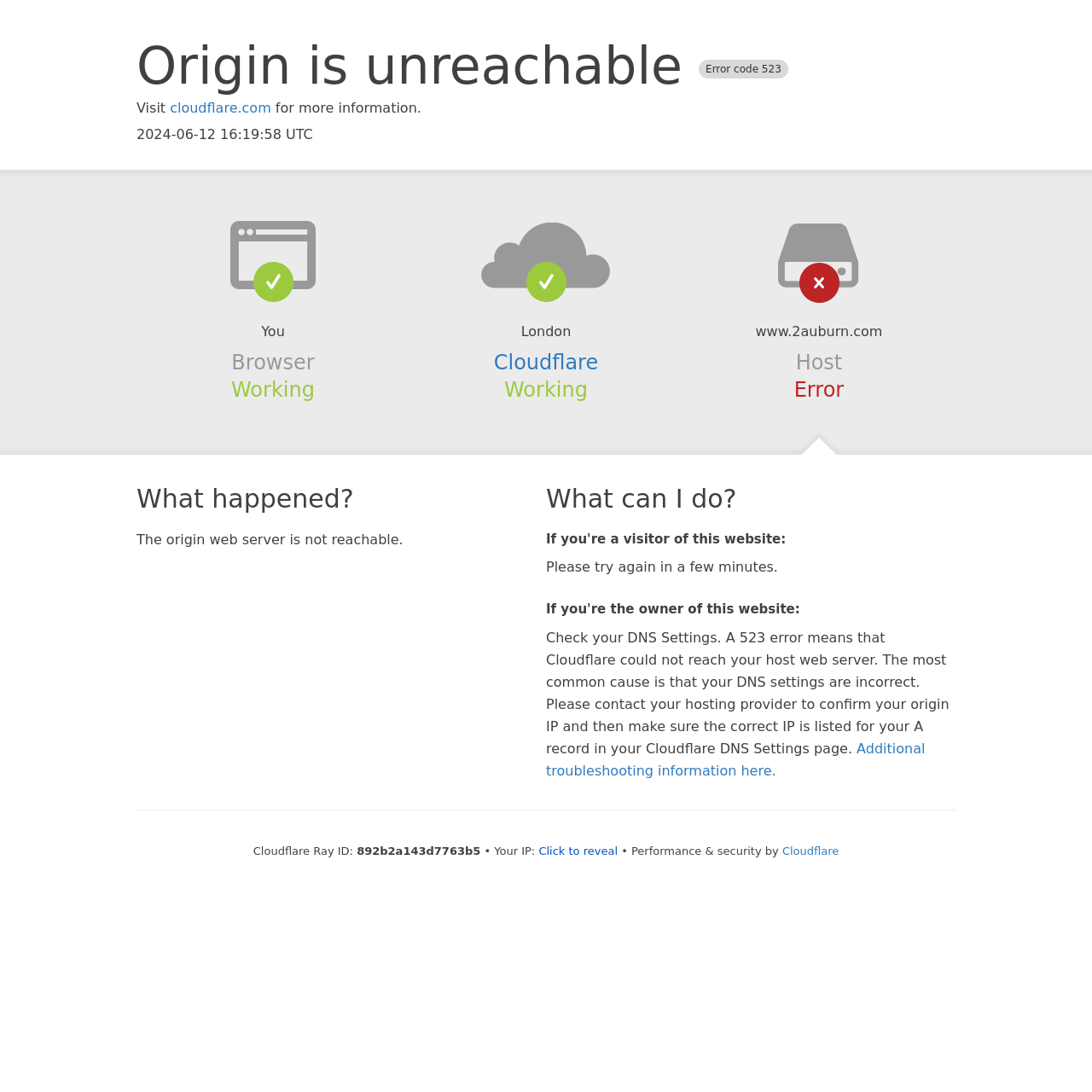Generate the text content of the main headline of the webpage.

Origin is unreachable Error code 523